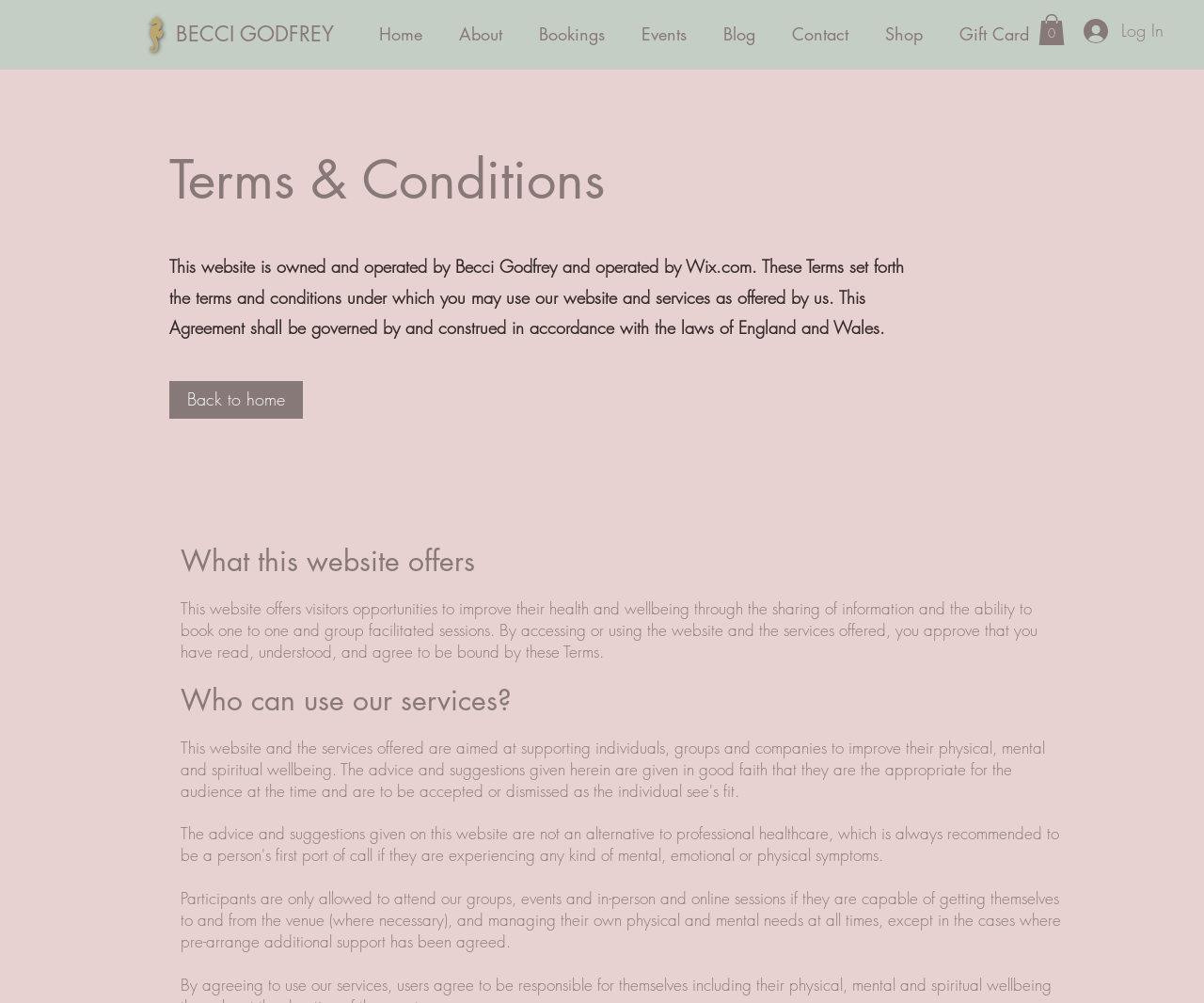Determine the bounding box coordinates of the clickable element to achieve the following action: 'Click the 'Cart with 0 items' button'. Provide the coordinates as four float values between 0 and 1, formatted as [left, top, right, bottom].

[0.862, 0.014, 0.884, 0.045]